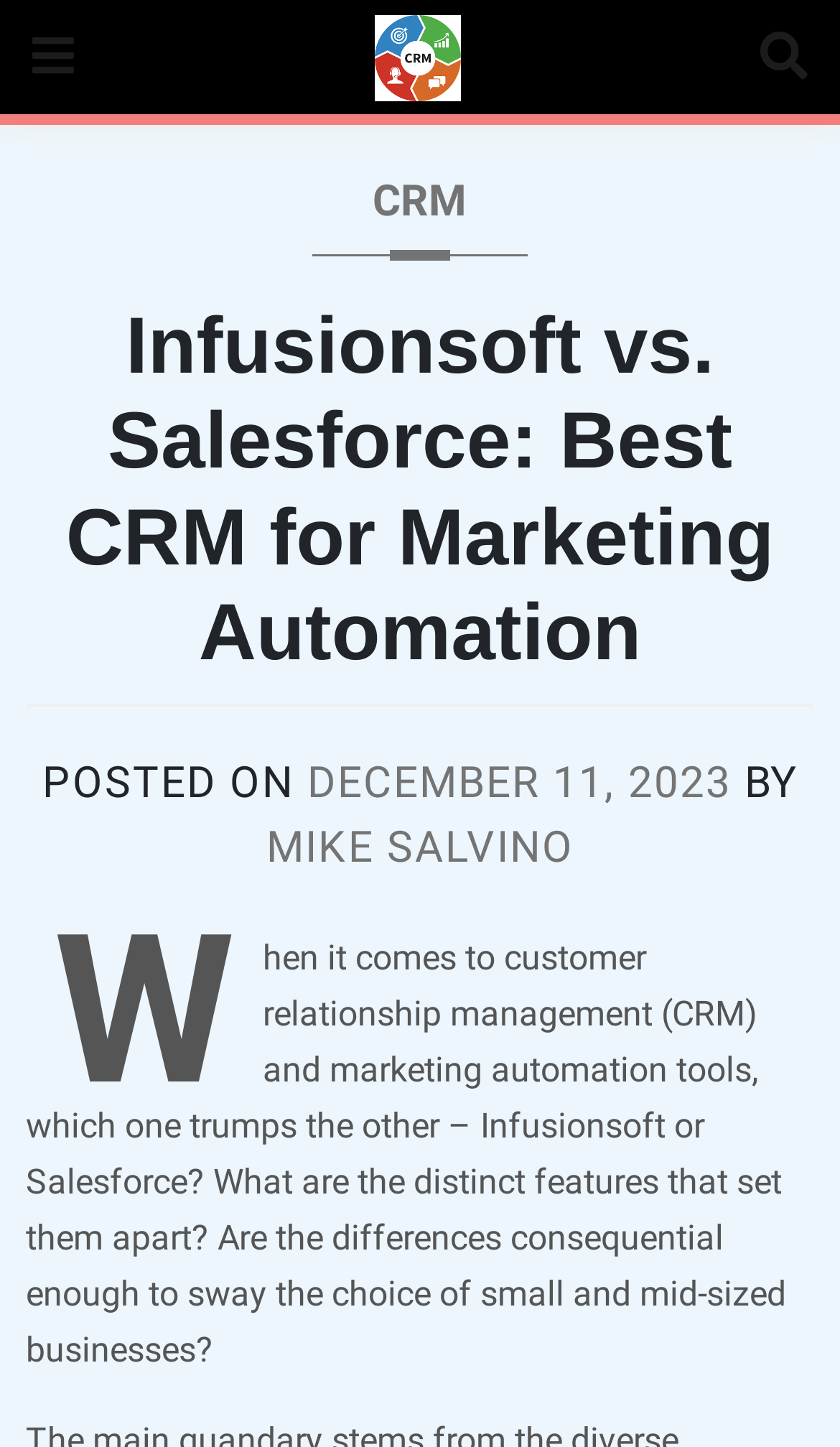What is the purpose of the article?
Craft a detailed and extensive response to the question.

The purpose can be inferred from the content of the article, which discusses the differences between Infusionsoft and Salesforce, and their features, indicating that the article aims to compare and contrast these CRM tools.